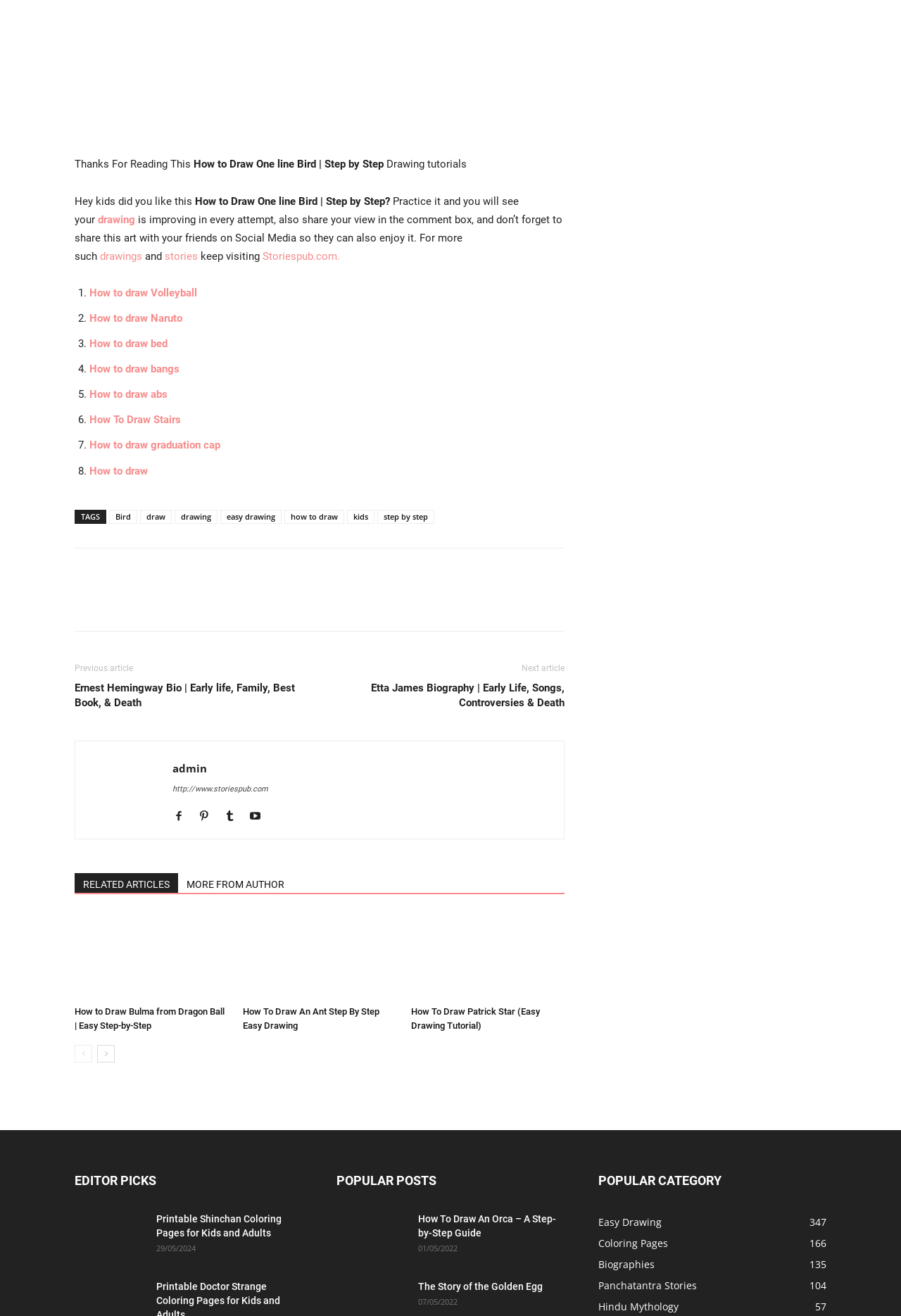Locate the bounding box coordinates of the clickable part needed for the task: "Click on 'How to draw Volleyball'".

[0.099, 0.218, 0.219, 0.227]